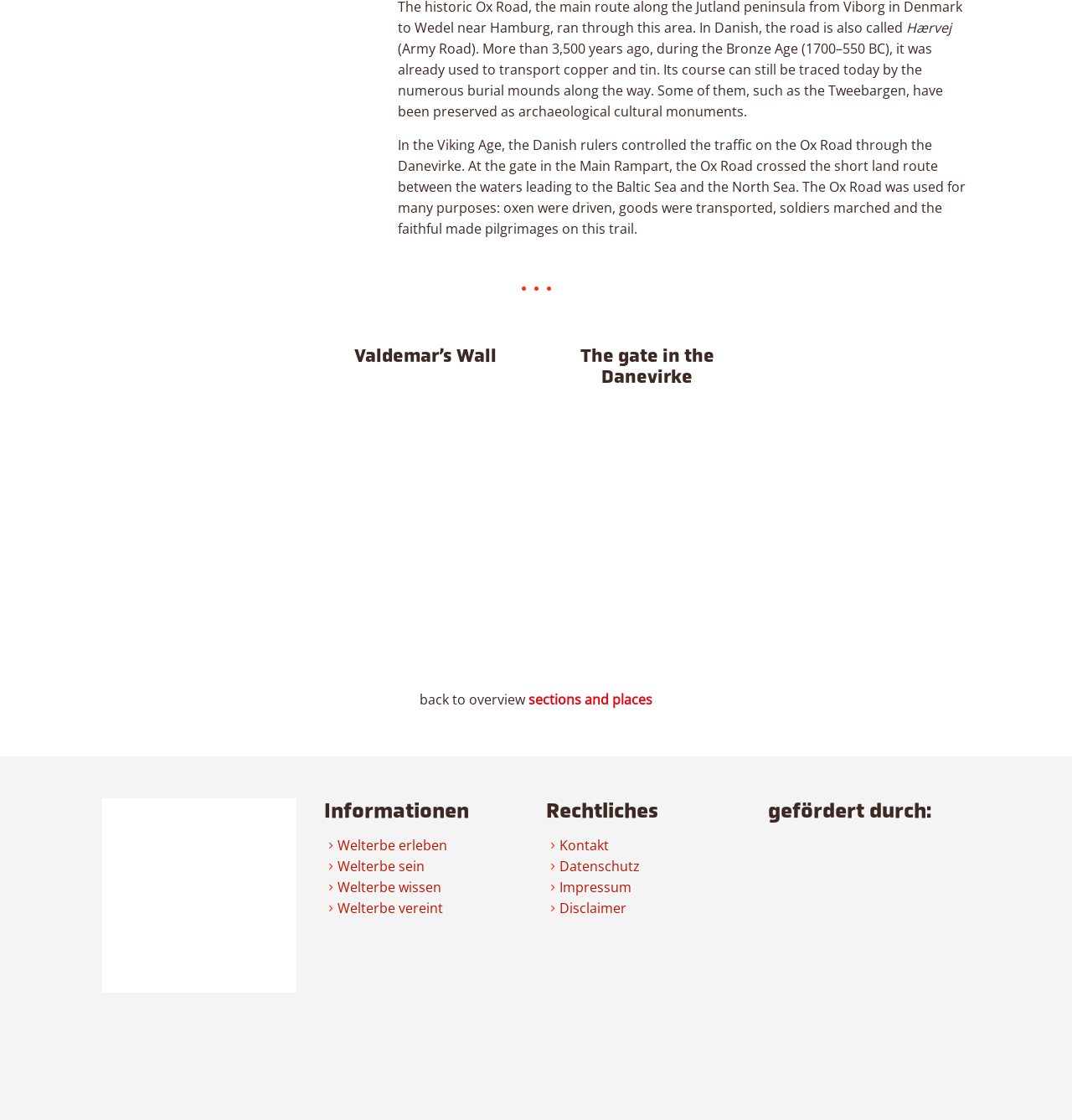Can you identify the bounding box coordinates of the clickable region needed to carry out this instruction: 'Contact us through the Kontakt link'? The coordinates should be four float numbers within the range of 0 to 1, stated as [left, top, right, bottom].

[0.509, 0.746, 0.568, 0.763]